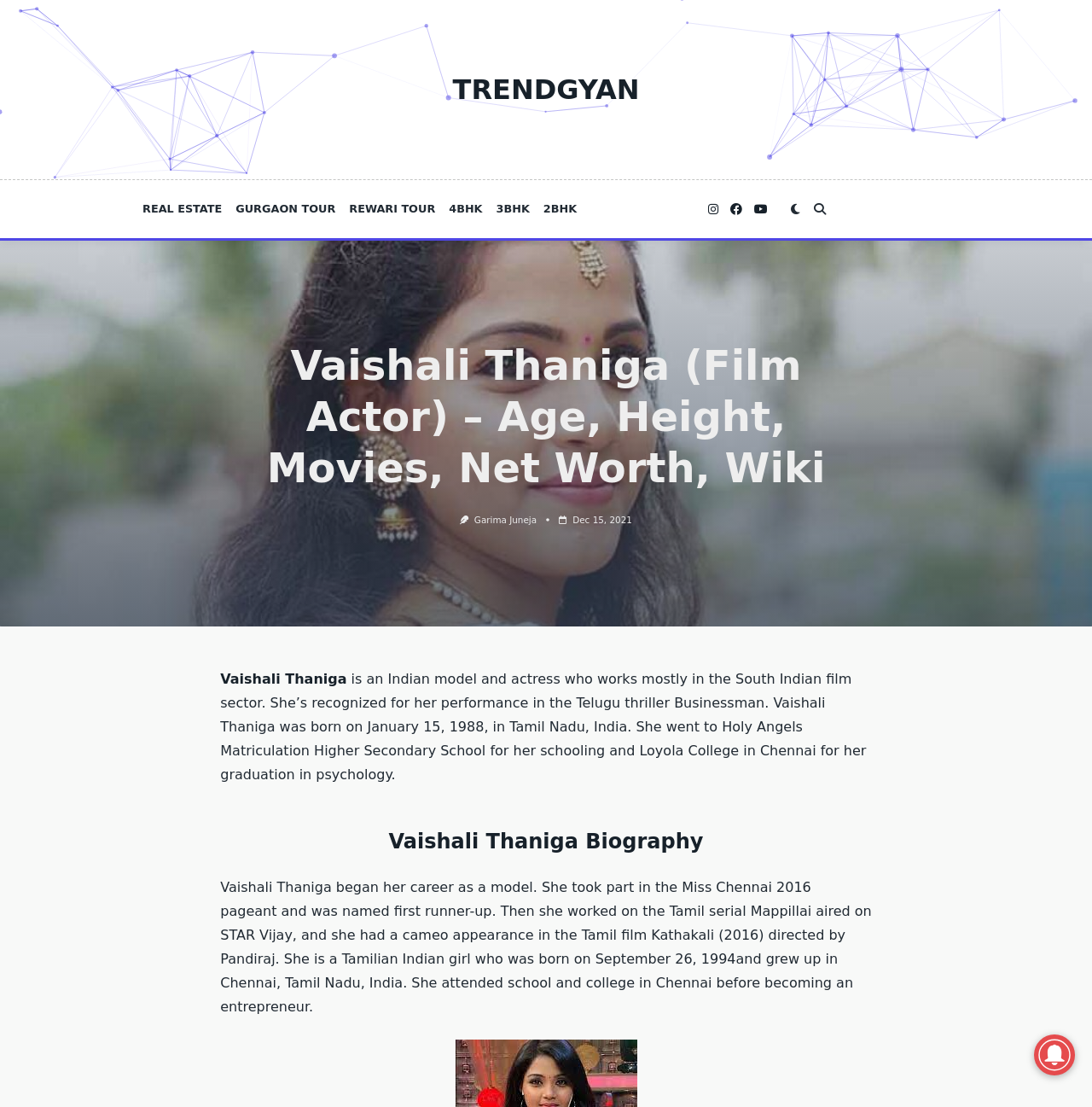Identify the main heading from the webpage and provide its text content.

Vaishali Thaniga (Film Actor) – Age, Height, Movies, Net Worth, Wiki